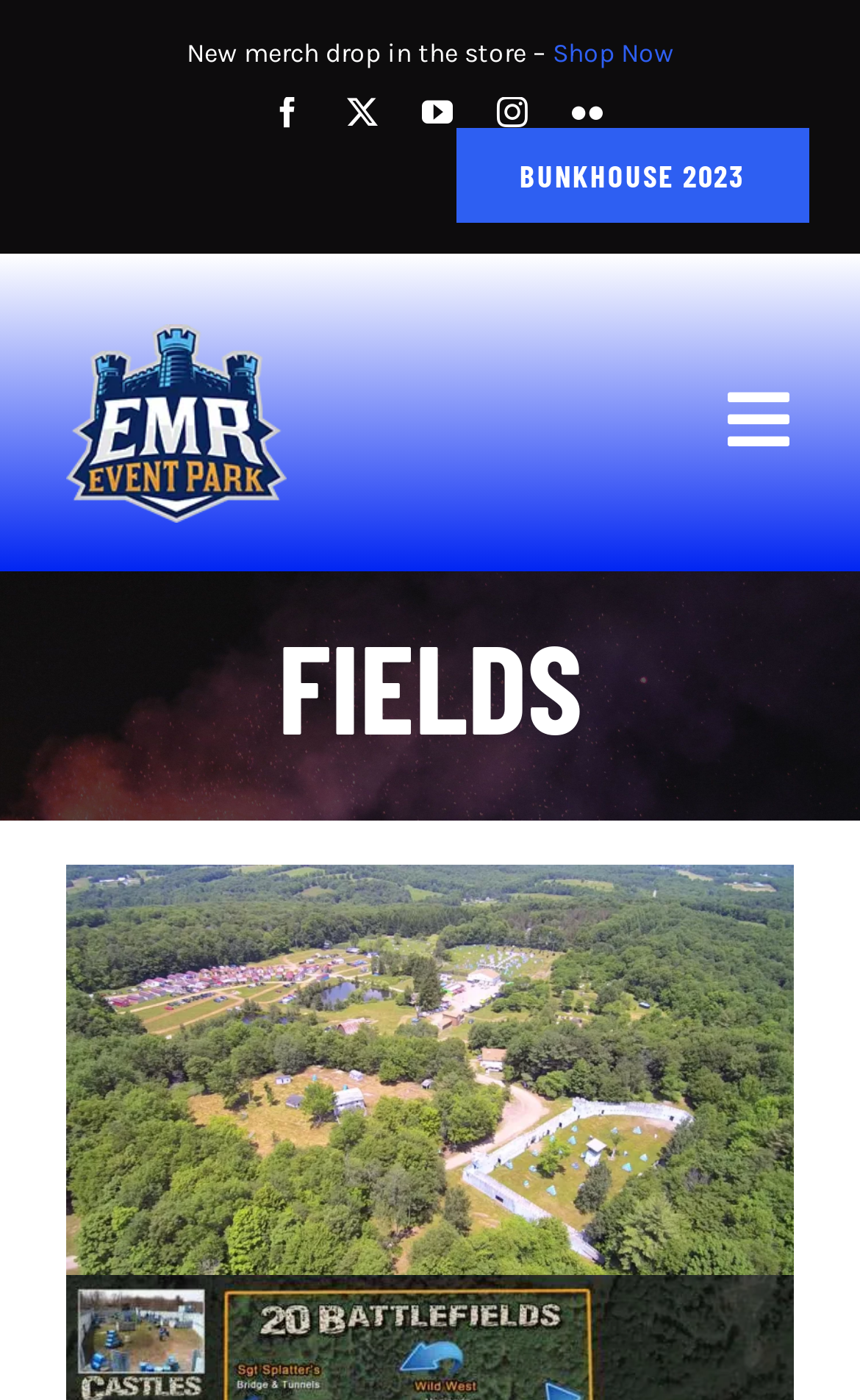What is the name of the upcoming event? Using the information from the screenshot, answer with a single word or phrase.

BUNKHOUSE 2023